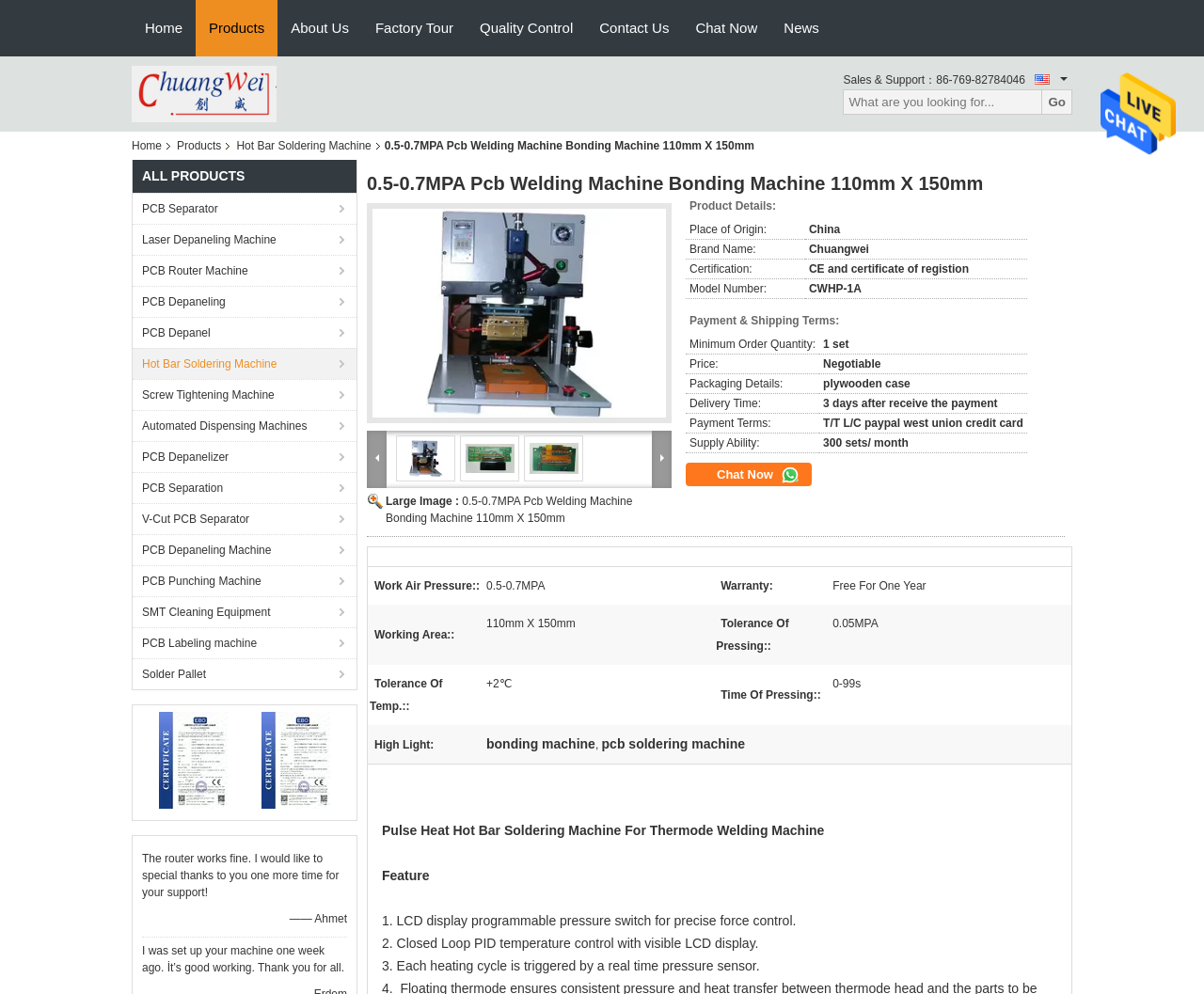What is the name of the company?
Please provide a single word or phrase based on the screenshot.

Dongguan Chuangwei Electronic Equipment Manufactory